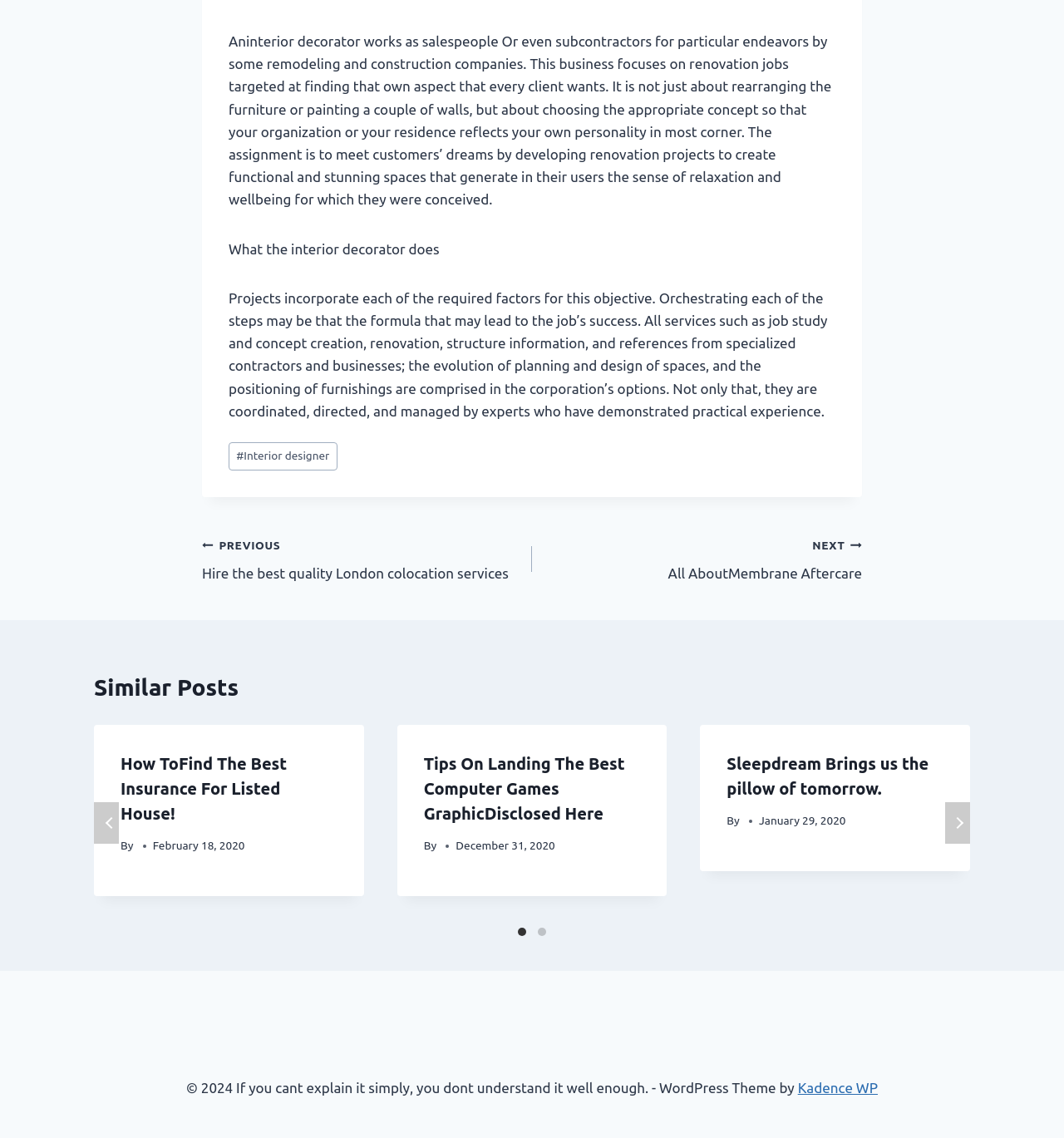Please find the bounding box coordinates for the clickable element needed to perform this instruction: "Click on the 'Sleepdream Brings us the pillow of tomorrow.' link".

[0.683, 0.662, 0.873, 0.701]